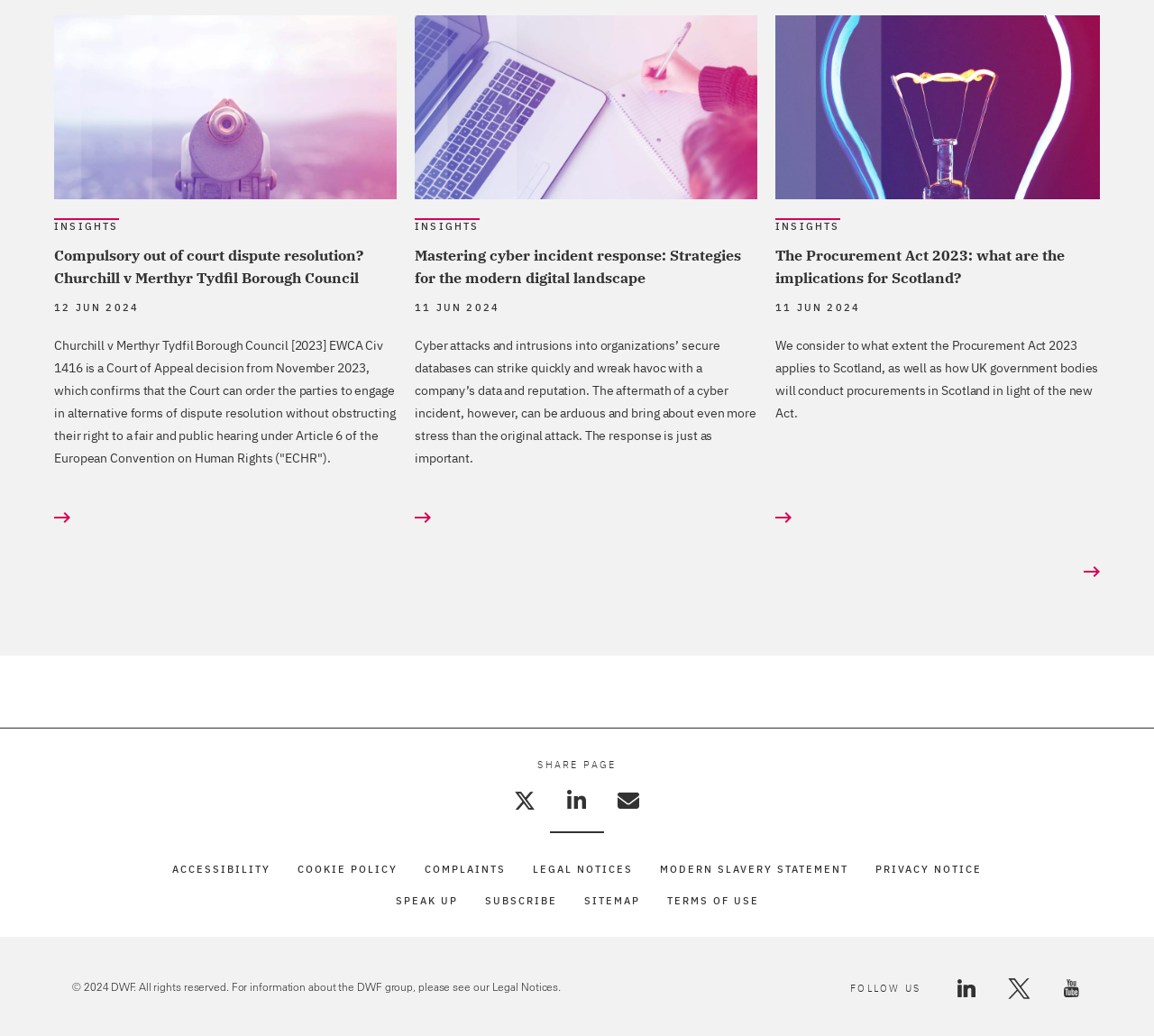From the details in the image, provide a thorough response to the question: What is the copyright year of the webpage?

The copyright year of the webpage is indicated at the bottom of the webpage, where it states '© 2024 DWF. All rights reserved.' This indicates that the webpage is copyrighted by DWF for the year 2024.